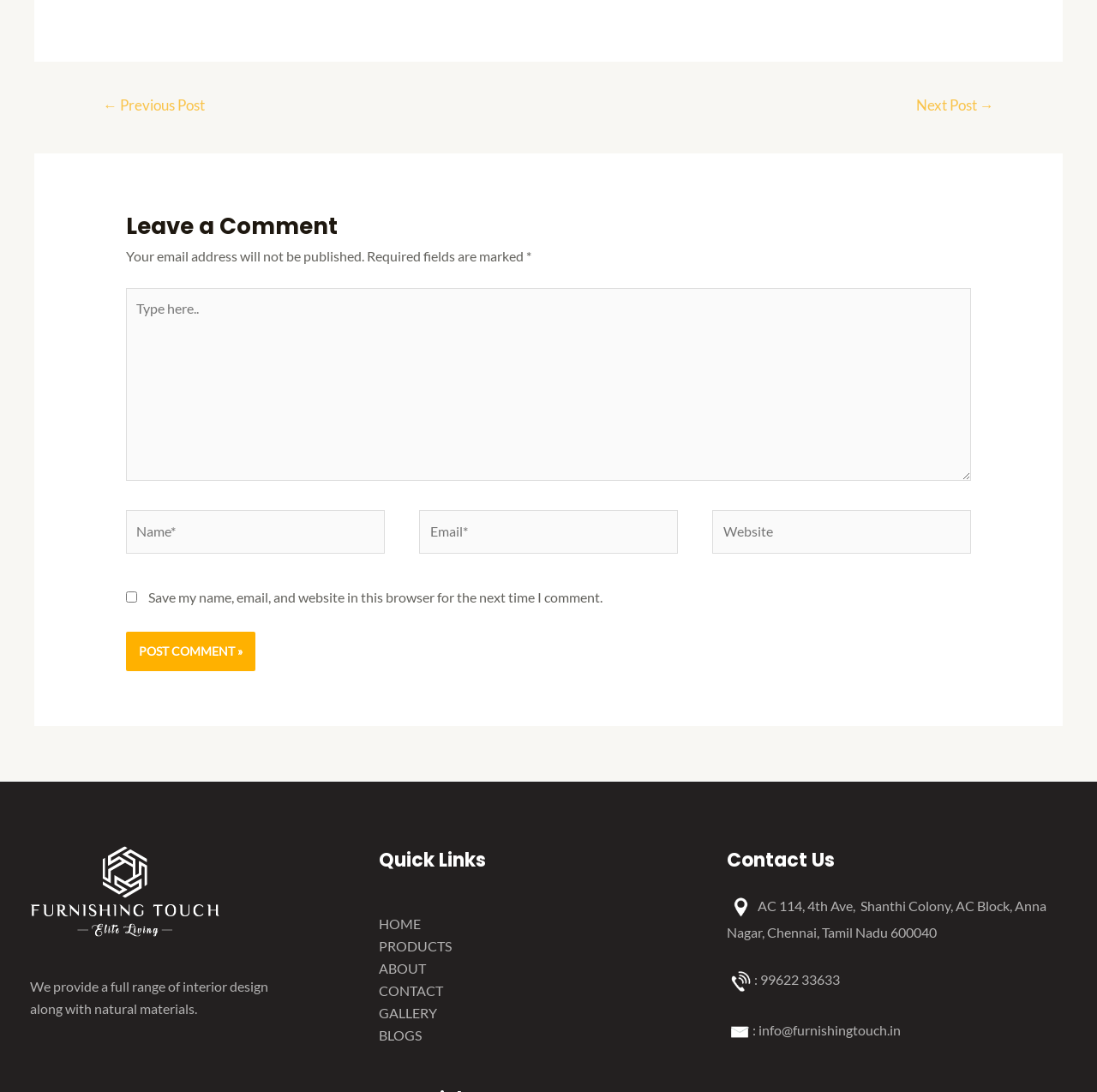Locate the bounding box coordinates of the clickable area to execute the instruction: "Type in the 'Name*' field". Provide the coordinates as four float numbers between 0 and 1, represented as [left, top, right, bottom].

[0.115, 0.471, 0.351, 0.511]